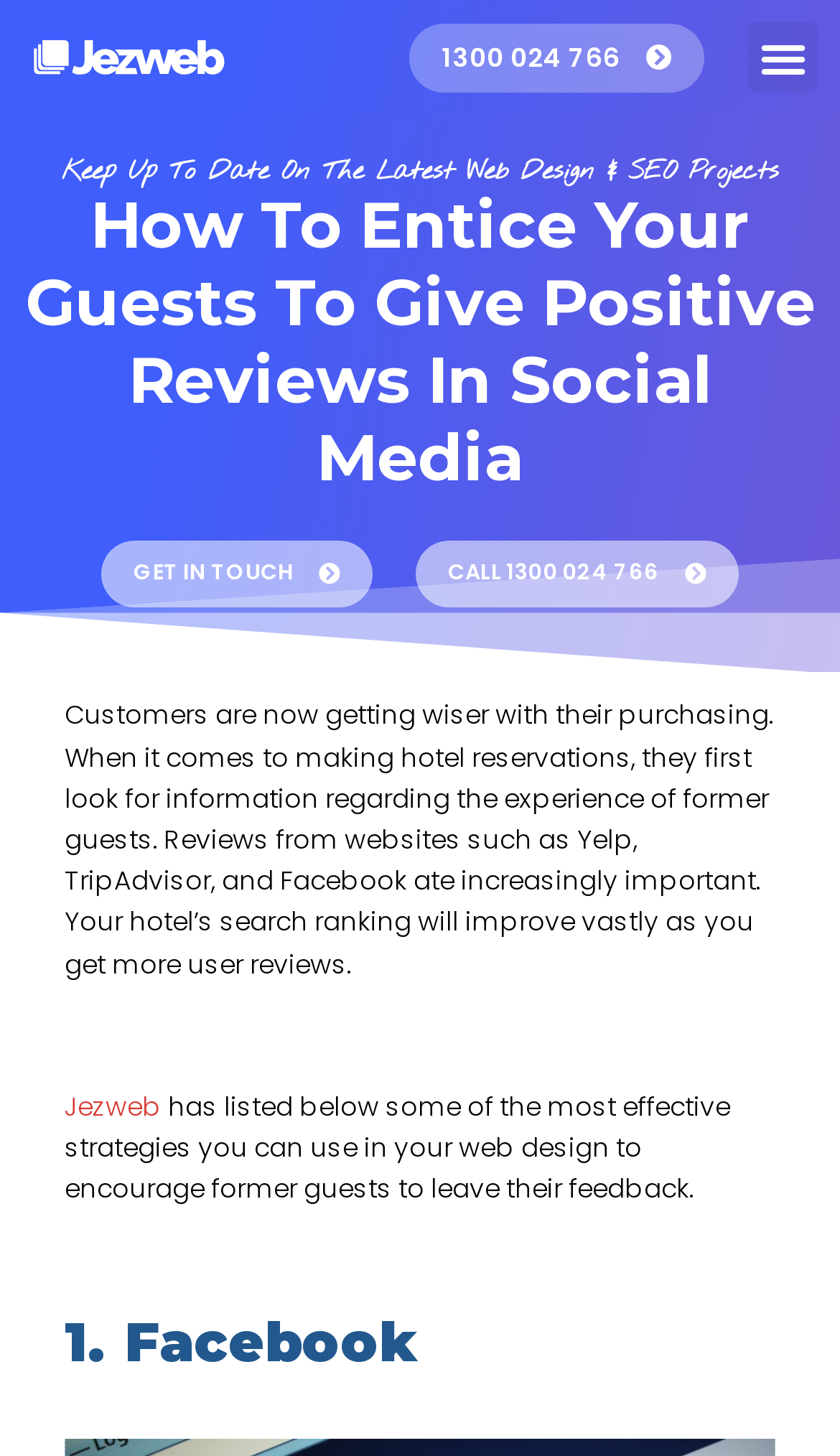Answer the following query with a single word or phrase:
What is the phone number to get in touch?

1300 024 766